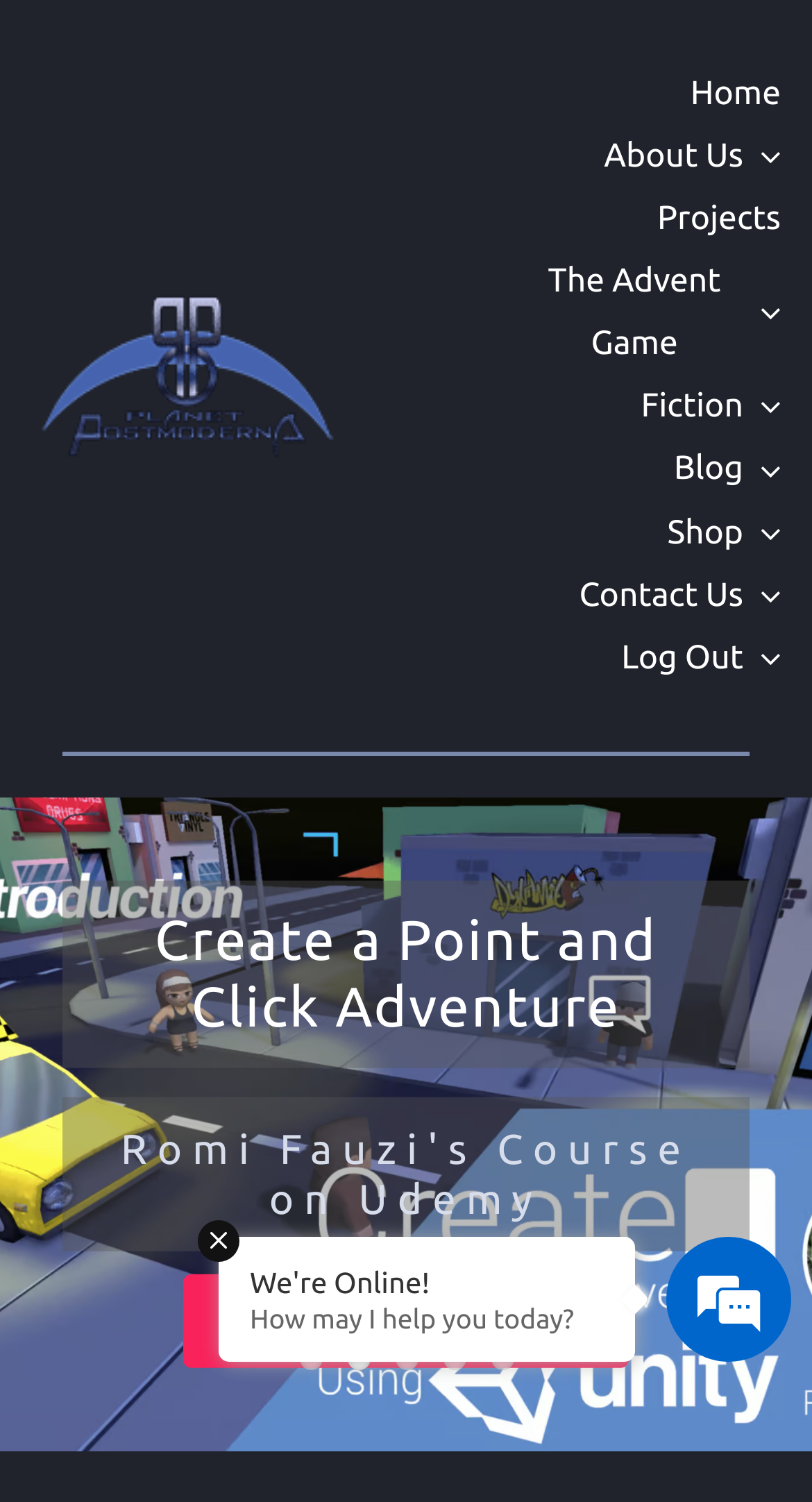Locate the bounding box coordinates of the element that should be clicked to execute the following instruction: "View WordPress.org".

None